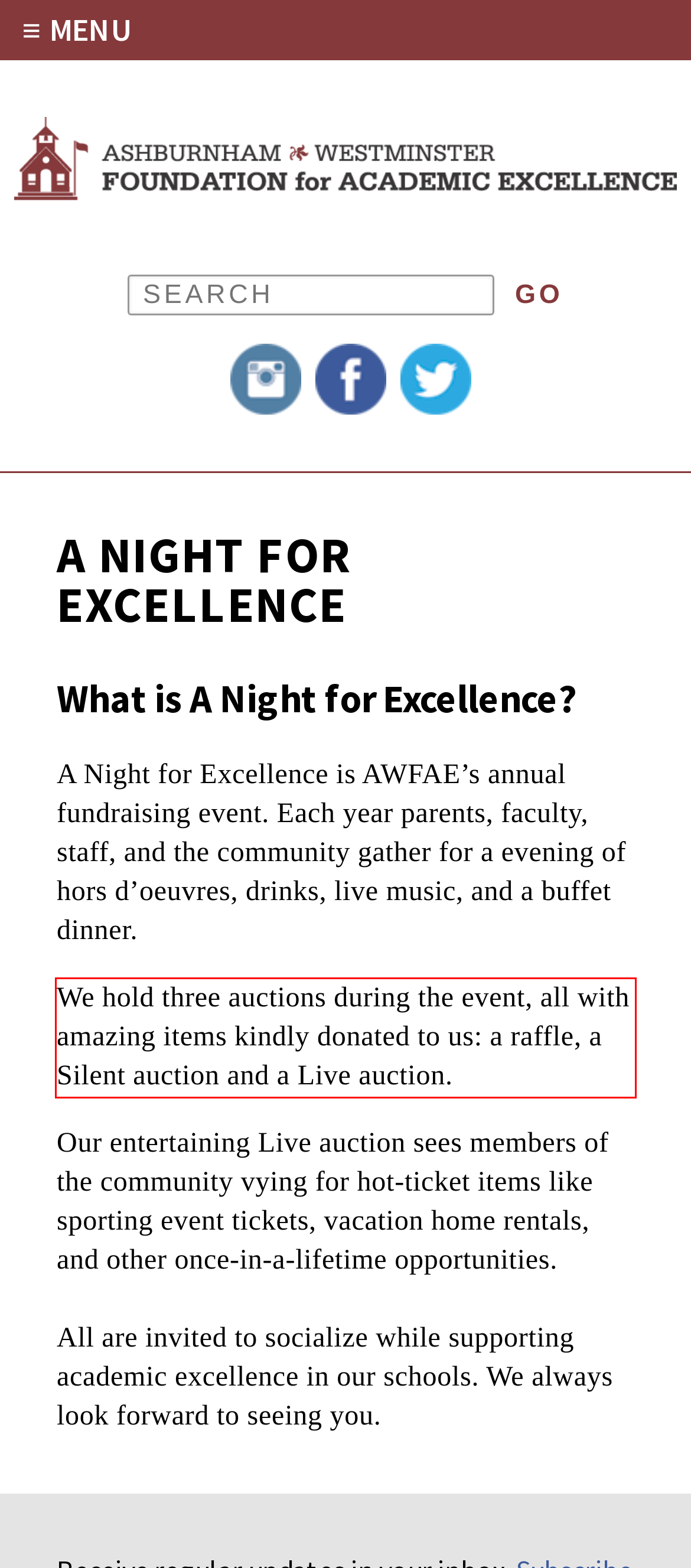Please look at the webpage screenshot and extract the text enclosed by the red bounding box.

We hold three auctions during the event, all with amazing items kindly donated to us: a raffle, a Silent auction and a Live auction.